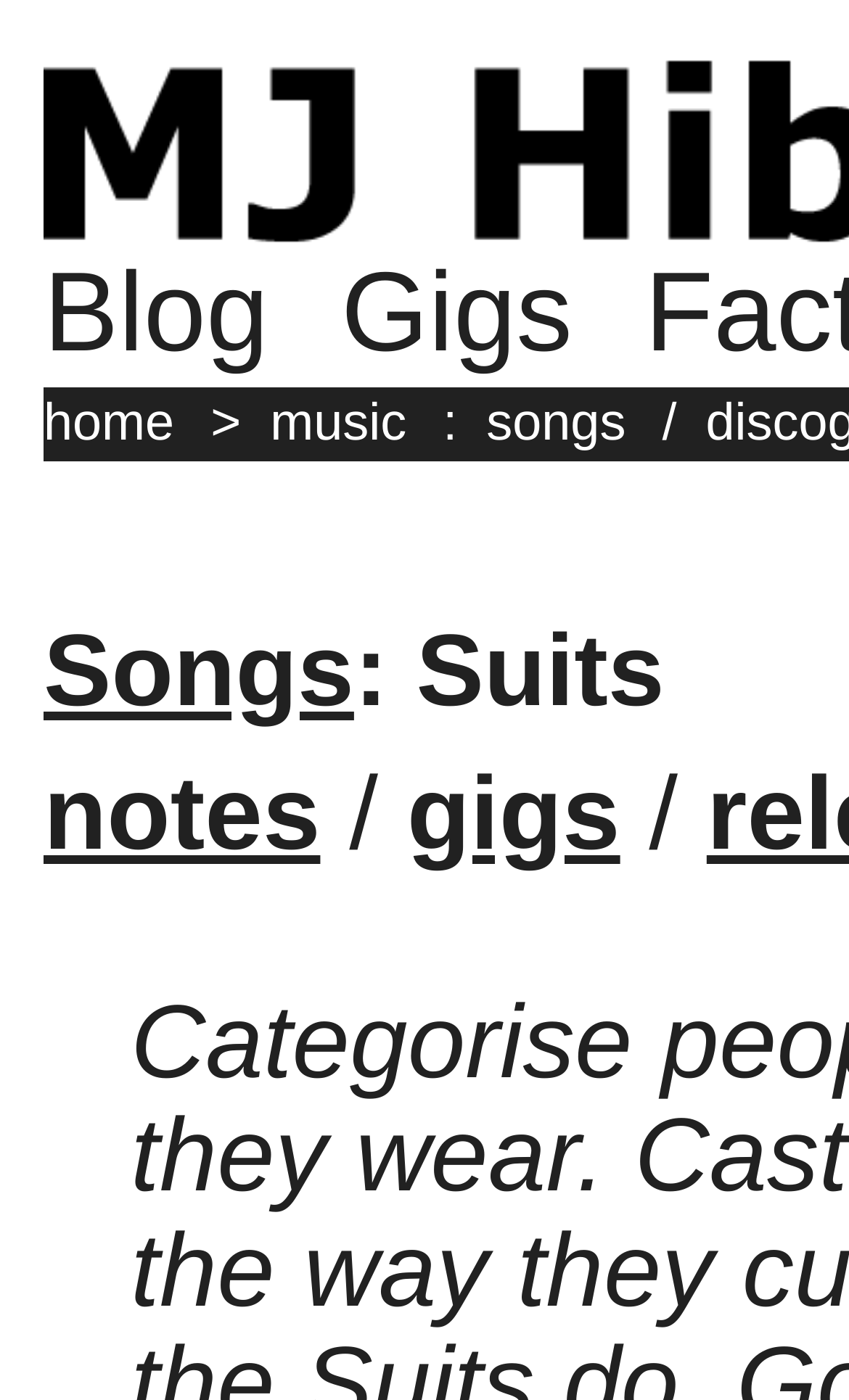What is the last submenu item?
Give a one-word or short-phrase answer derived from the screenshot.

gigs